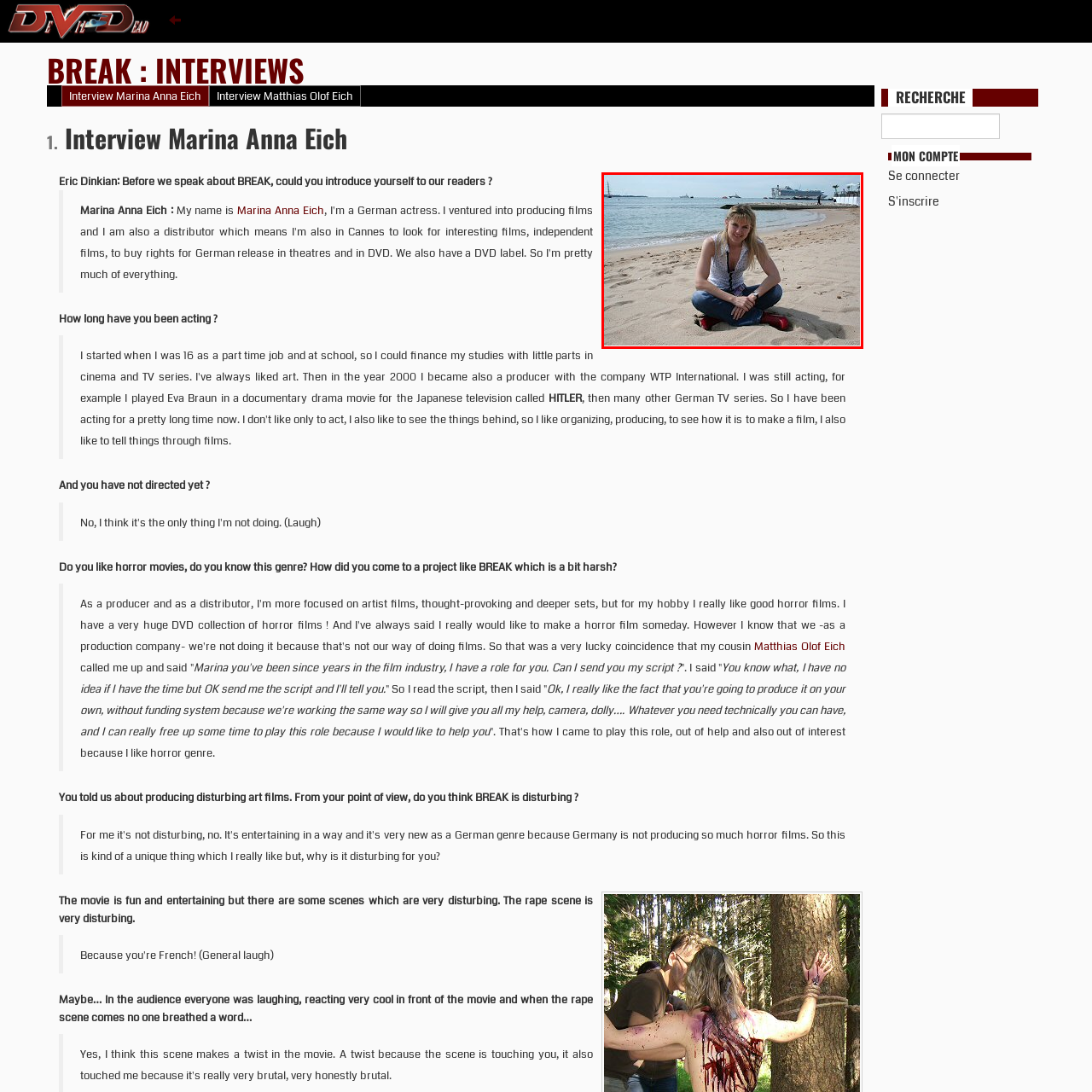Carefully analyze the image within the red boundary and describe it extensively.

The image features a woman sitting on a sandy beach, with the serene blue water of the ocean in the background. She has long, blonde hair and is wearing a white top, paired with denim shorts and bright red shoes. The setting appears to be a sunny day, with a gentle stretch of shoreline, and some boats visible on the water, indicating a lively coastal atmosphere. This image is part of an interview context where the individual has been introduced, suggesting she may be a person of interest in the film industry, specifically related to the movie "BREAK."